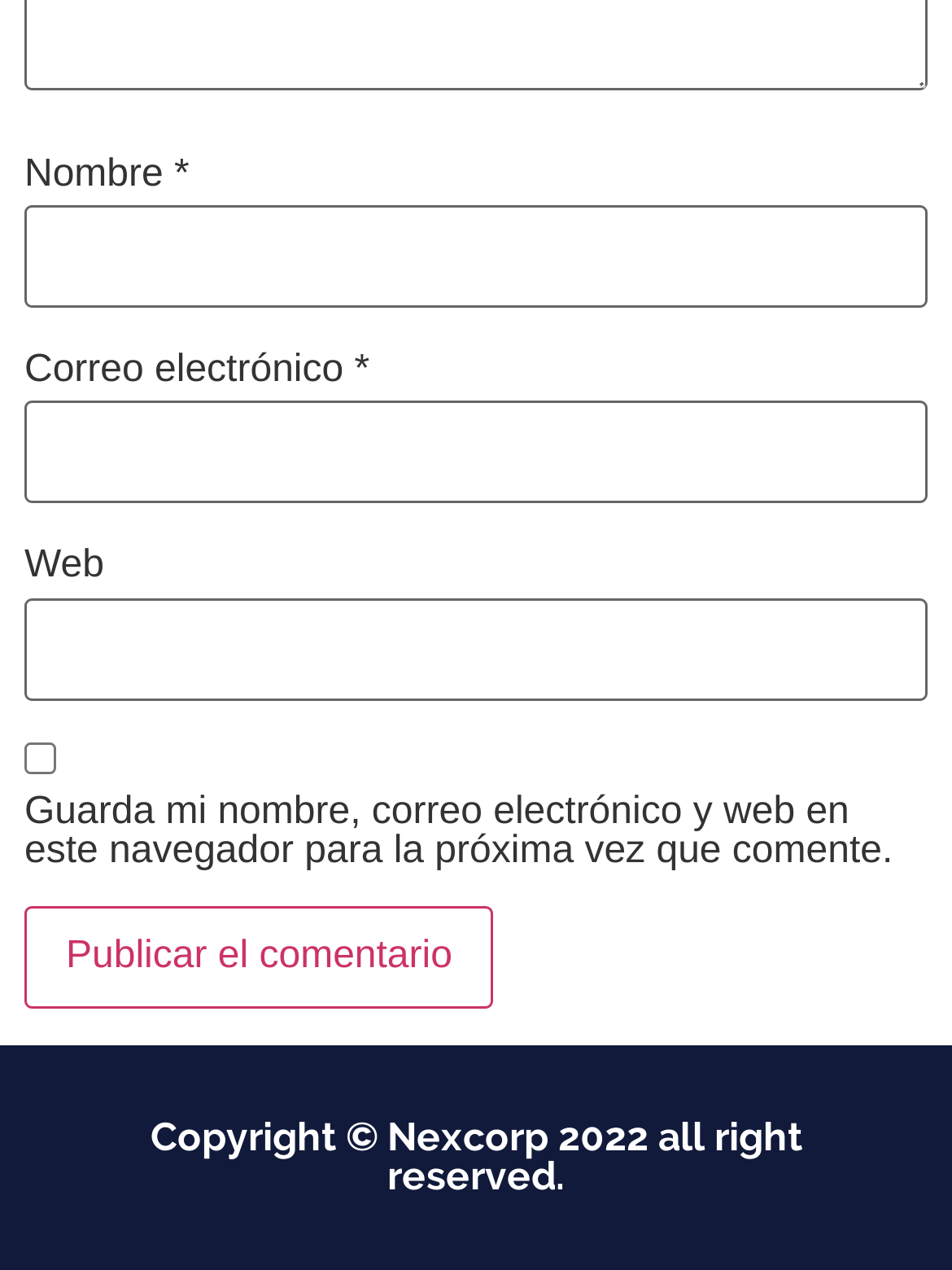What is the copyright information?
Please provide a comprehensive answer based on the information in the image.

The copyright information is located at the bottom of the webpage and reads 'Copyright © Nexcorp 2022 all right reserved.' This indicates that the webpage is copyrighted by Nexcorp and the copyright is valid for the year 2022.